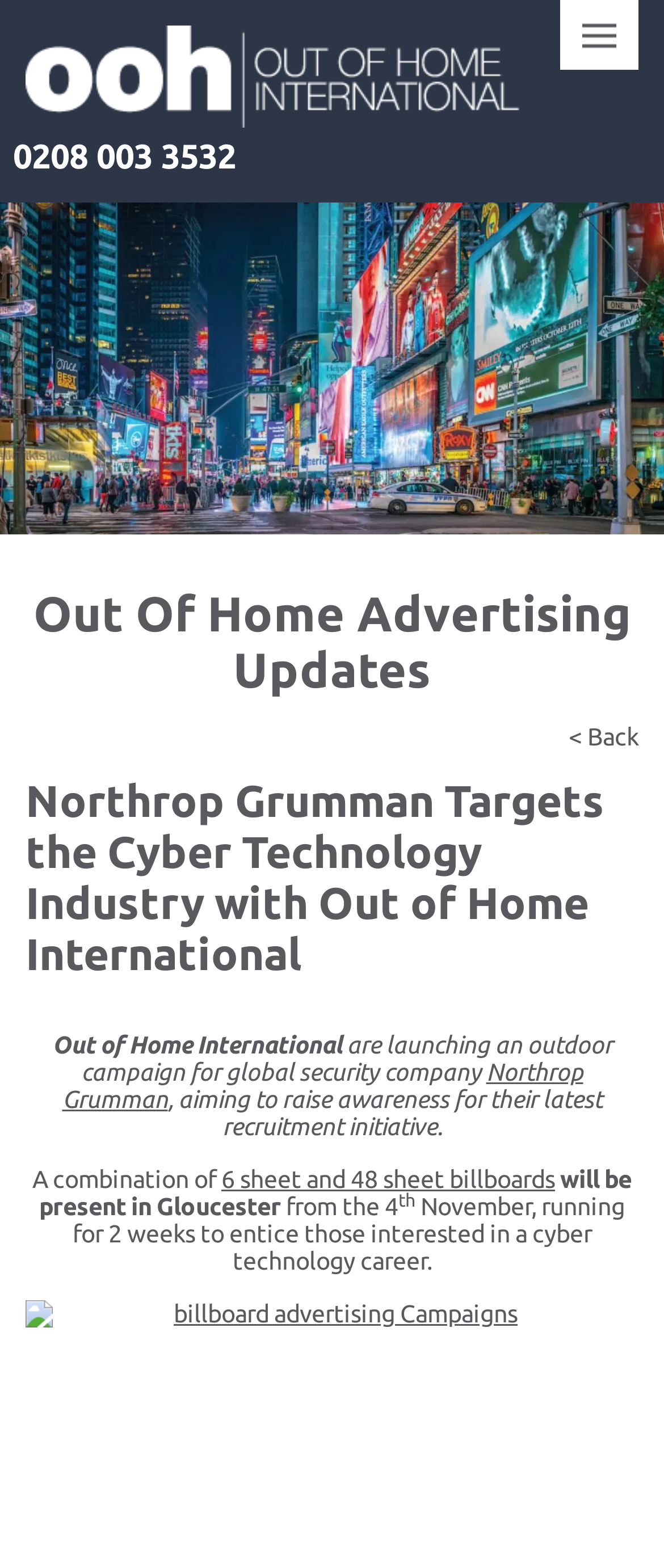What is the purpose of the campaign?
Carefully analyze the image and provide a thorough answer to the question.

The webpage mentions that the campaign aims 'to raise awareness for their latest recruitment initiative', indicating that the purpose of the campaign is to raise awareness for the recruitment initiative.